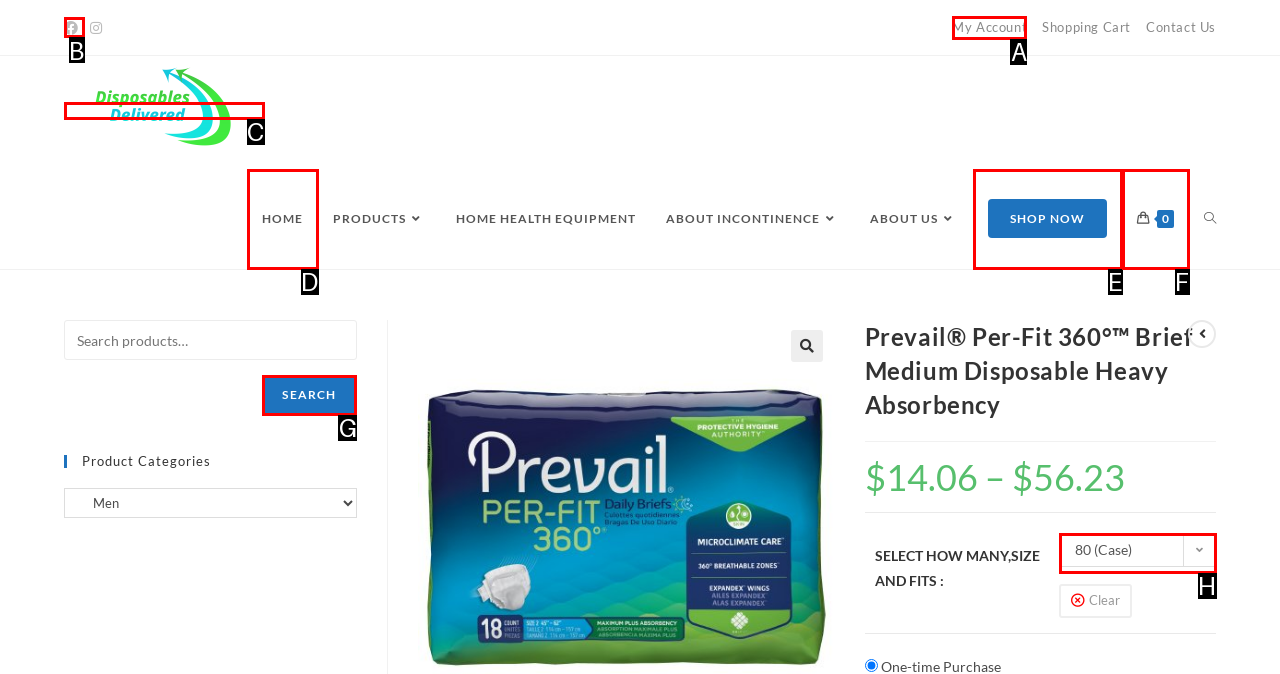Point out the correct UI element to click to carry out this instruction: Go to My Account
Answer with the letter of the chosen option from the provided choices directly.

A